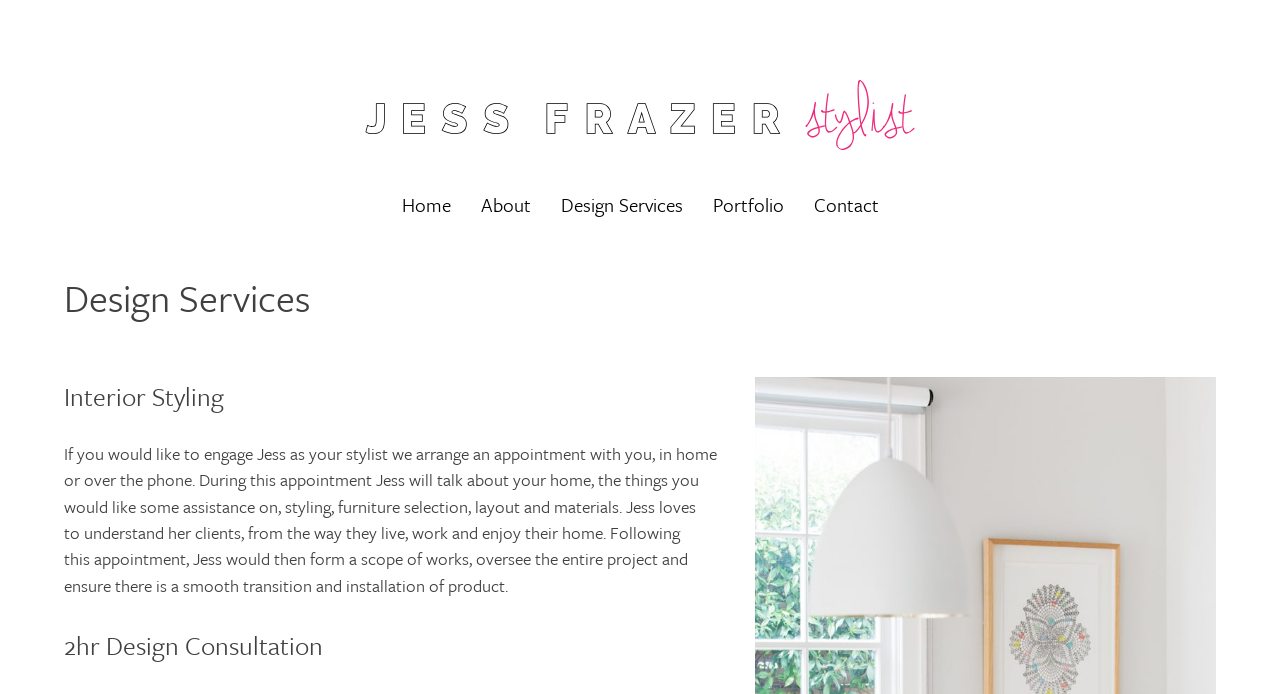Given the element description "Home", identify the bounding box of the corresponding UI element.

[0.303, 0.245, 0.363, 0.353]